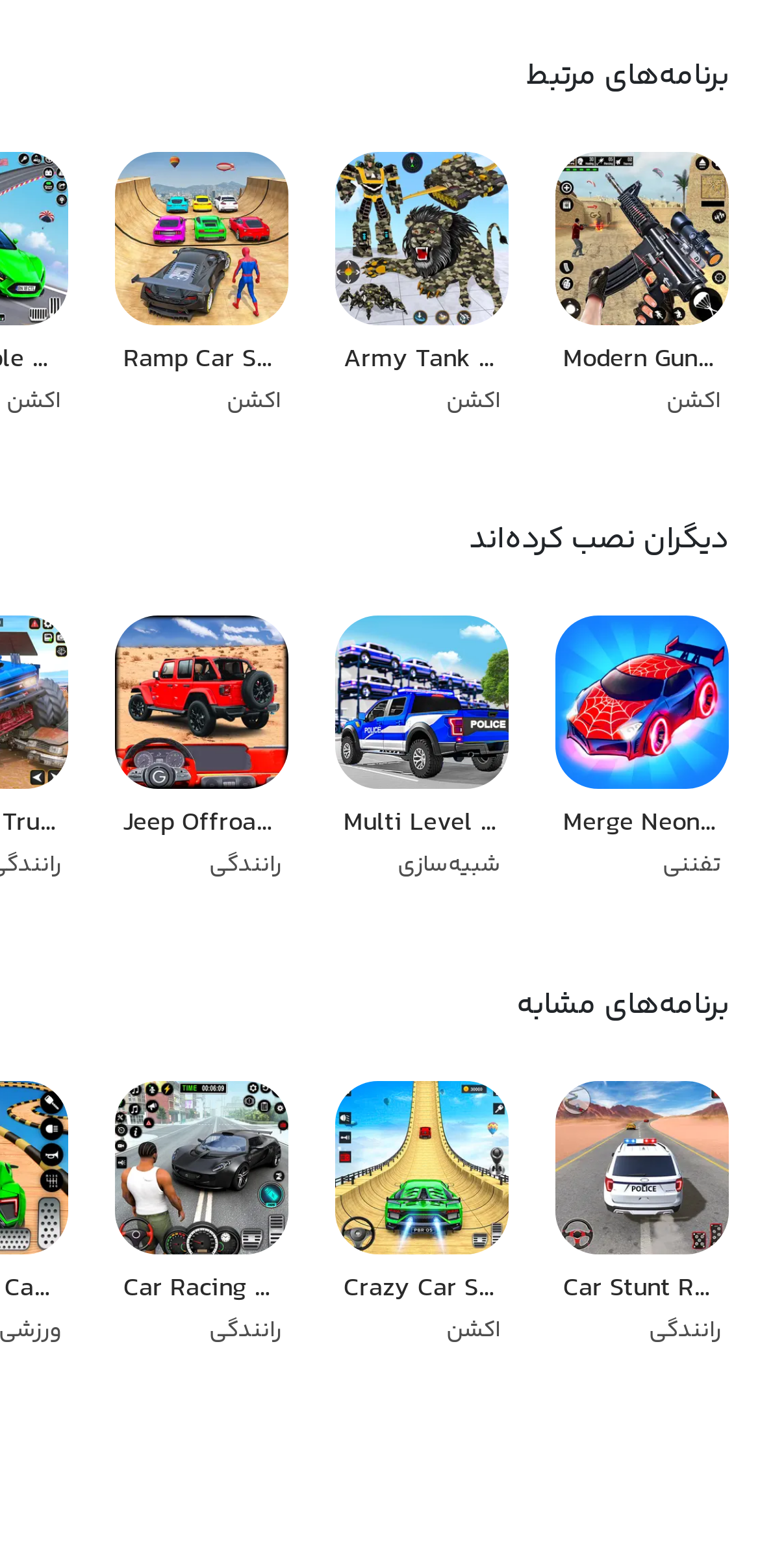Determine the bounding box coordinates of the section I need to click to execute the following instruction: "Learn more about Jeep Offroad: Car Racing Games". Provide the coordinates as four float numbers between 0 and 1, i.e., [left, top, right, bottom].

[0.132, 0.383, 0.401, 0.584]